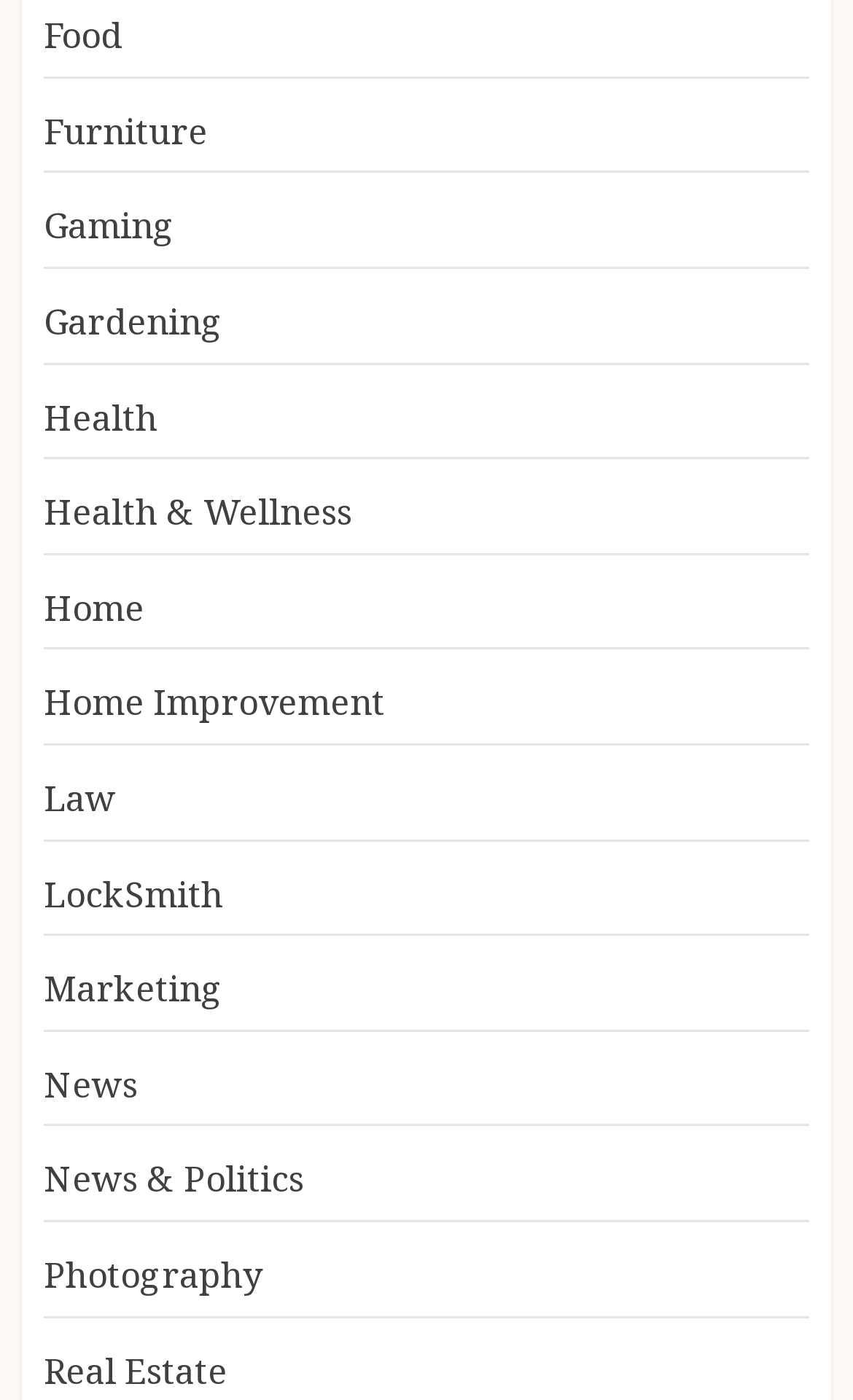Is there a category for news?
Please provide an in-depth and detailed response to the question.

By looking at the list of categories, I can see that there are two categories related to news: 'News' and 'News & Politics'. These categories are listed separately, suggesting that they may have distinct content or subcategories.